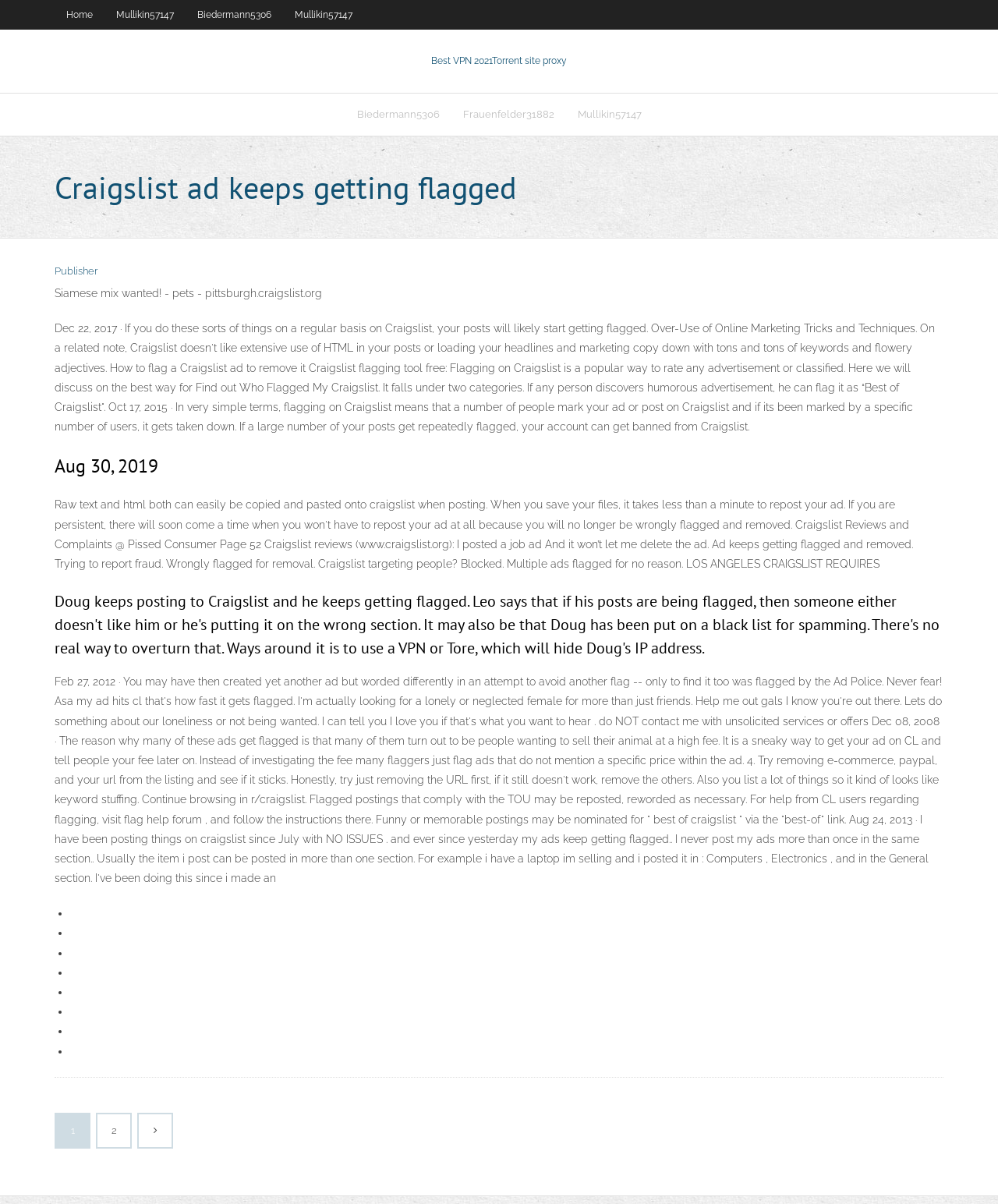Carefully observe the image and respond to the question with a detailed answer:
How can someone avoid getting their Craigslist ad flagged?

According to the webpage, one way to avoid getting flagged is to use a VPN or Tor, which can hide the user's IP address and prevent their account from being banned.